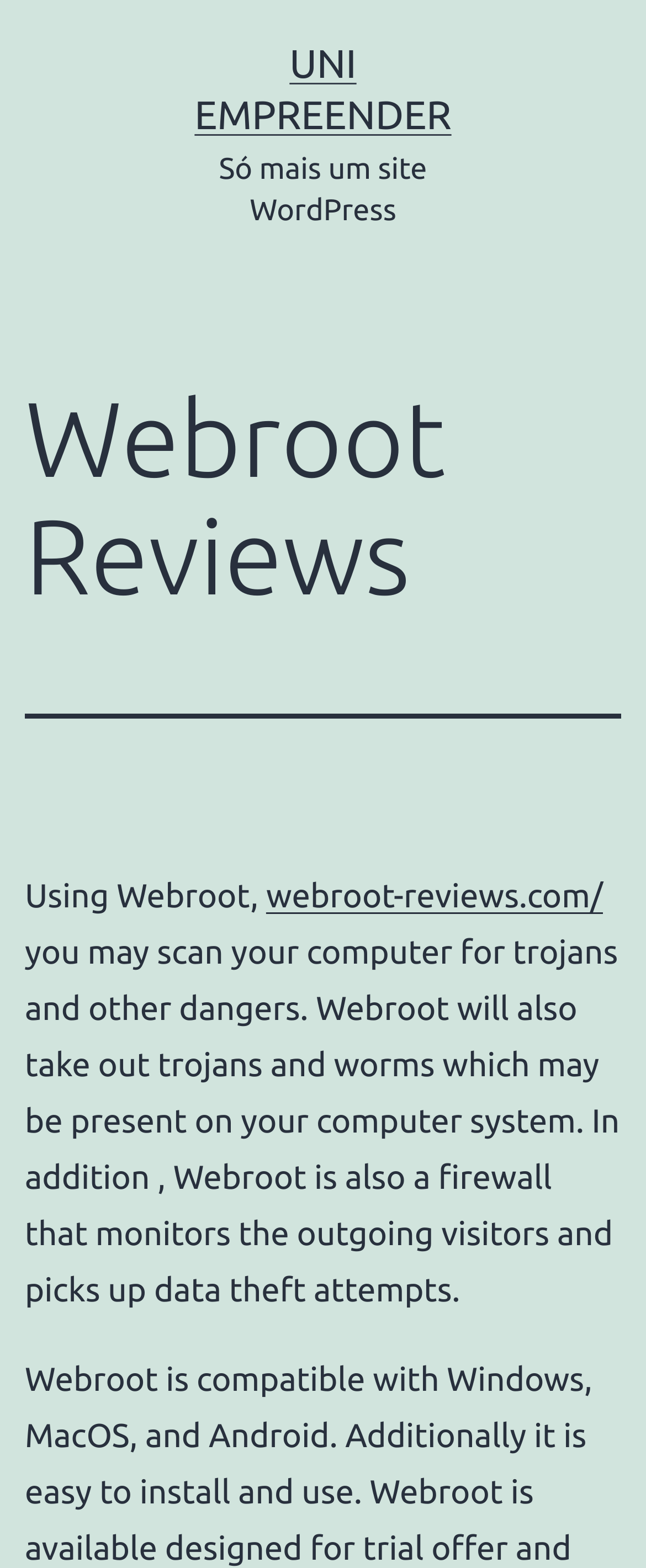What is the name of the website being reviewed?
Give a one-word or short phrase answer based on the image.

Webroot